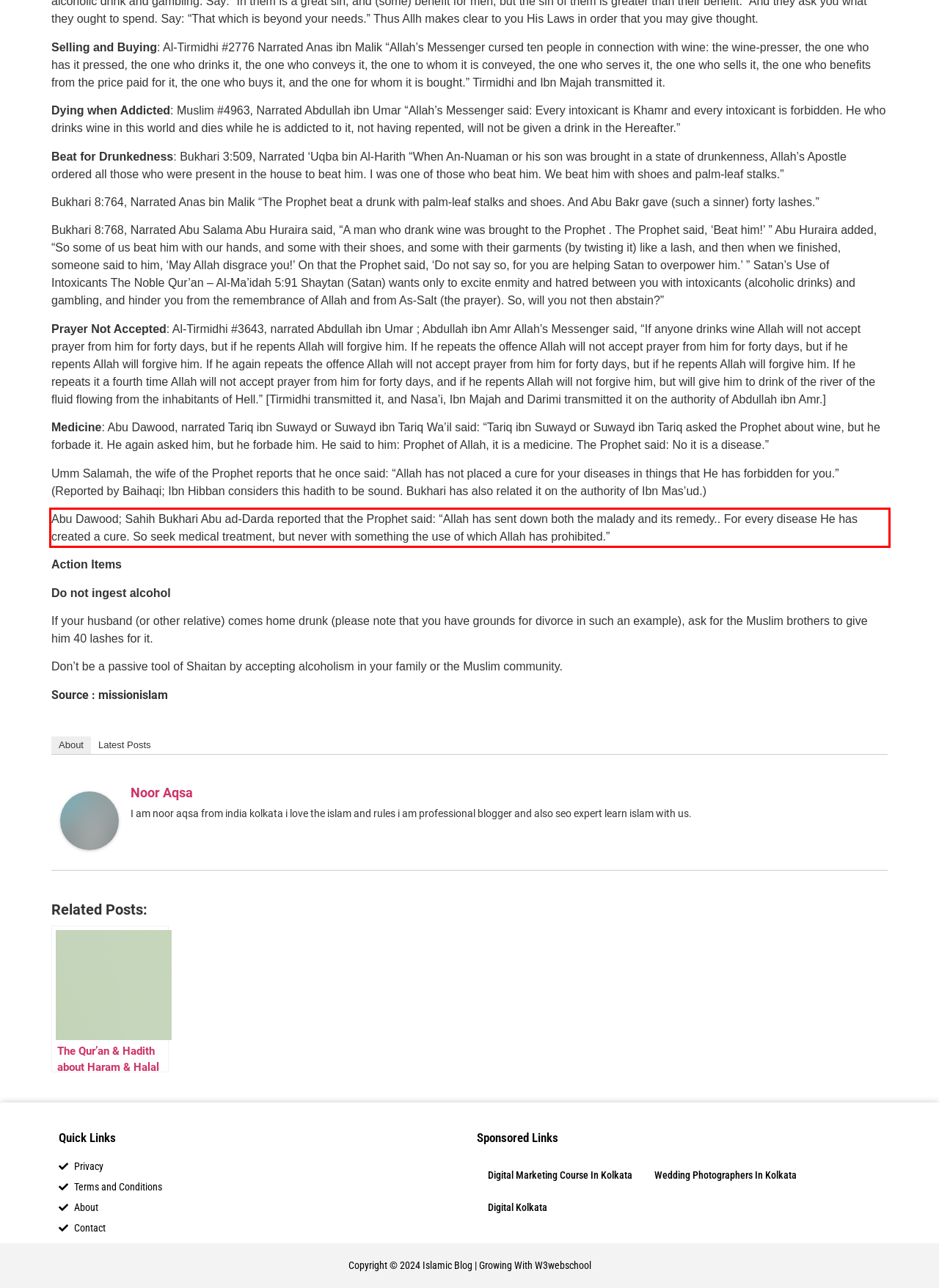Observe the screenshot of the webpage, locate the red bounding box, and extract the text content within it.

Abu Dawood; Sahih Bukhari Abu ad-Darda reported that the Prophet said: “Allah has sent down both the malady and its remedy.. For every disease He has created a cure. So seek medical treatment, but never with something the use of which Allah has prohibited.”